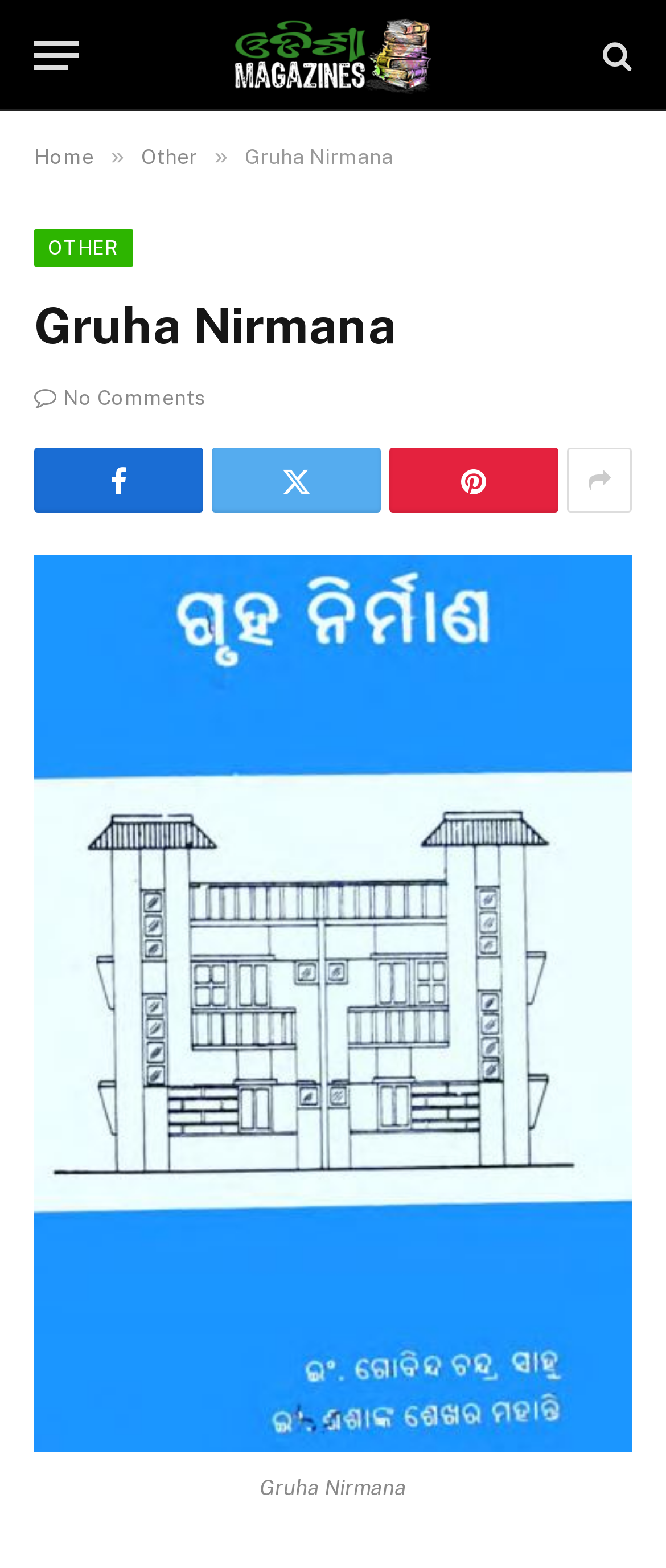How many images are present on this webpage?
From the image, provide a succinct answer in one word or a short phrase.

2